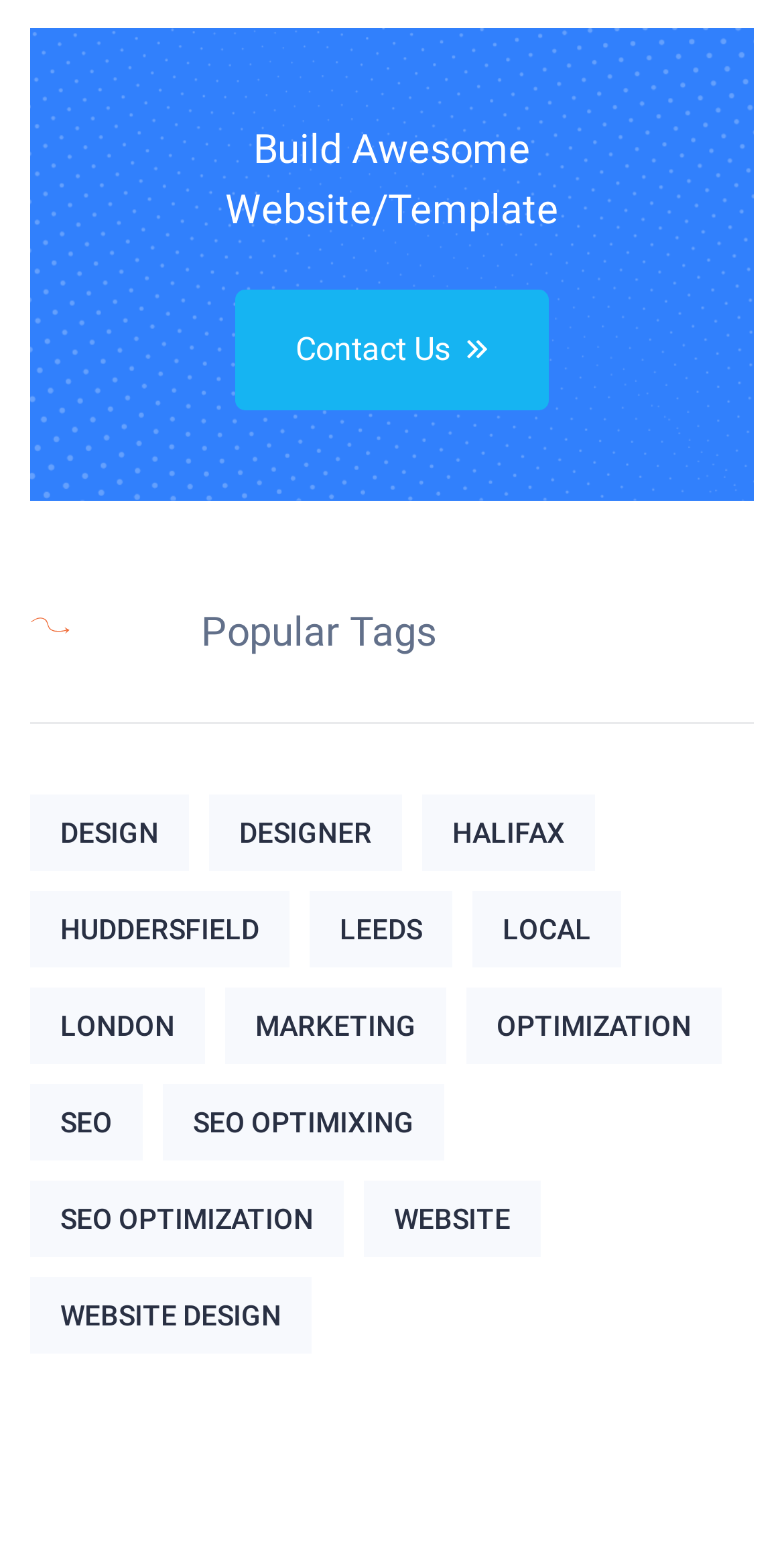Determine the bounding box coordinates for the area you should click to complete the following instruction: "Browse Website design templates".

[0.038, 0.829, 0.397, 0.878]